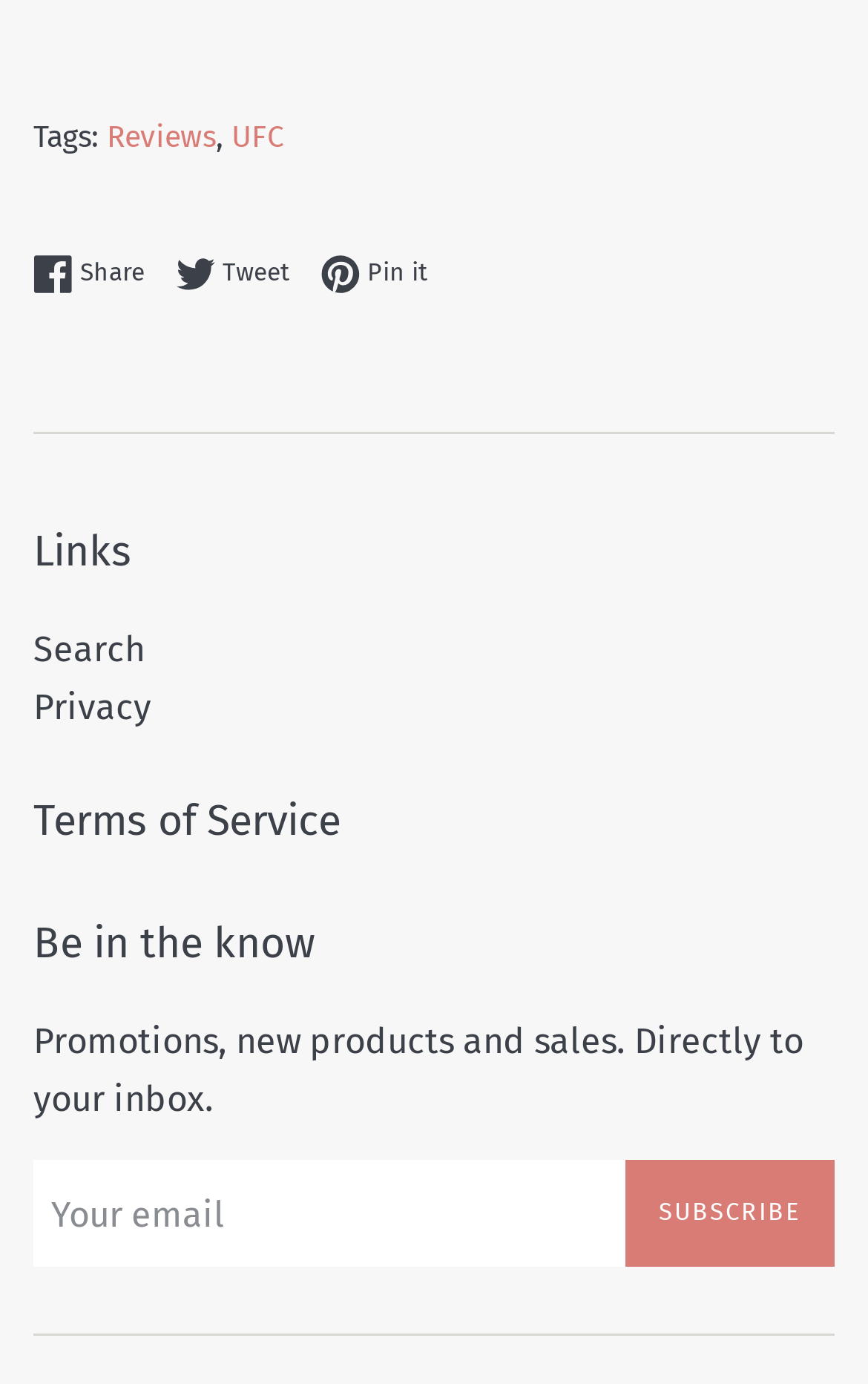What is above the 'Links' heading?
Refer to the screenshot and deliver a thorough answer to the question presented.

By comparing the y1, y2 coordinates of the elements, we can determine their vertical positions. The separator with ID 23 has a y1, y2 range of [0.312, 0.313], which is above the 'Links' heading with a y1, y2 range of [0.378, 0.42]. Therefore, the separator is above the 'Links' heading.